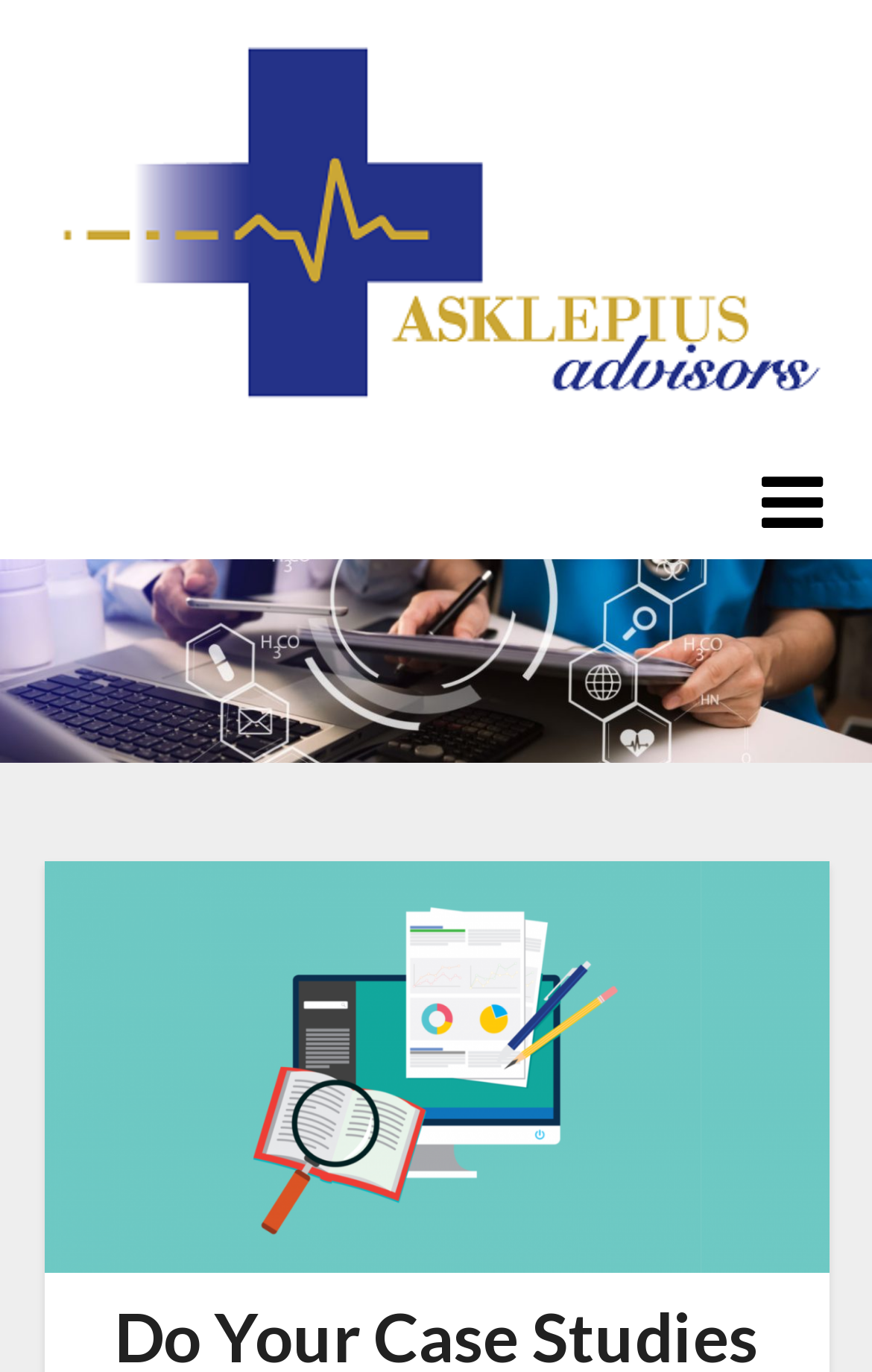Provide a thorough description of the webpage you see.

The webpage appears to be a blog post titled "Do Your Case Studies Say What You Think? - Guiding health-tech to better health". At the top, there is a logo image with the same title as the webpage, accompanied by a link with the same text. Below the logo, there is a large image that spans the entire width of the page.

On the top-right corner, there is a social media section with several links, including LinkedIn, Twitter, and RSS, each accompanied by its respective icon image. These links are arranged horizontally, with LinkedIn on the left, Twitter in the middle, and RSS on the right.

Below the social media section, there is a heading that reads "Enjoy this blog? Please spread the word :)" with a call-to-action to share the post. There is a table layout with three links: "Share", "Post on X", and another "Share" link, each with its respective icon image. These links are arranged horizontally, with "Share" on the left, "Post on X" in the middle, and another "Share" link on the right.

There is also a small error icon image located near the top-right corner of the page.